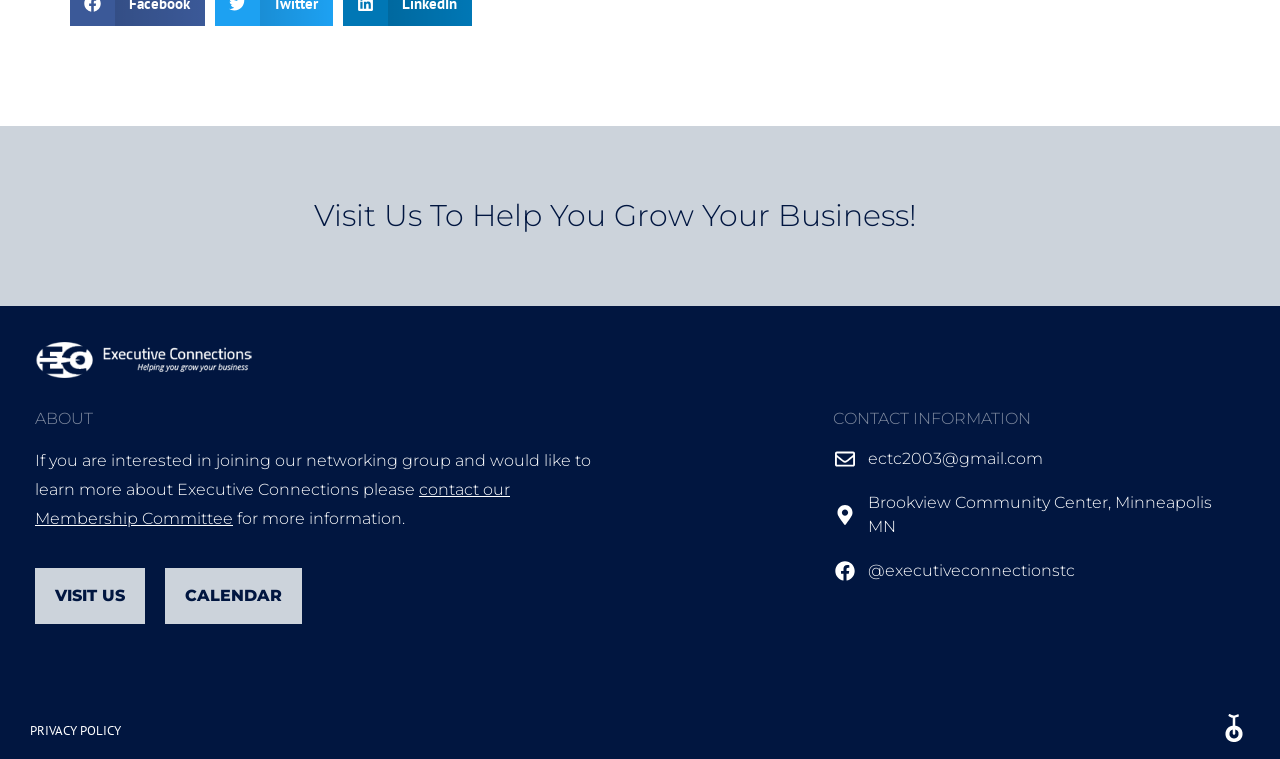Locate the bounding box coordinates of the area to click to fulfill this instruction: "Contact the Membership Committee". The bounding box should be presented as four float numbers between 0 and 1, in the order [left, top, right, bottom].

[0.027, 0.632, 0.398, 0.695]